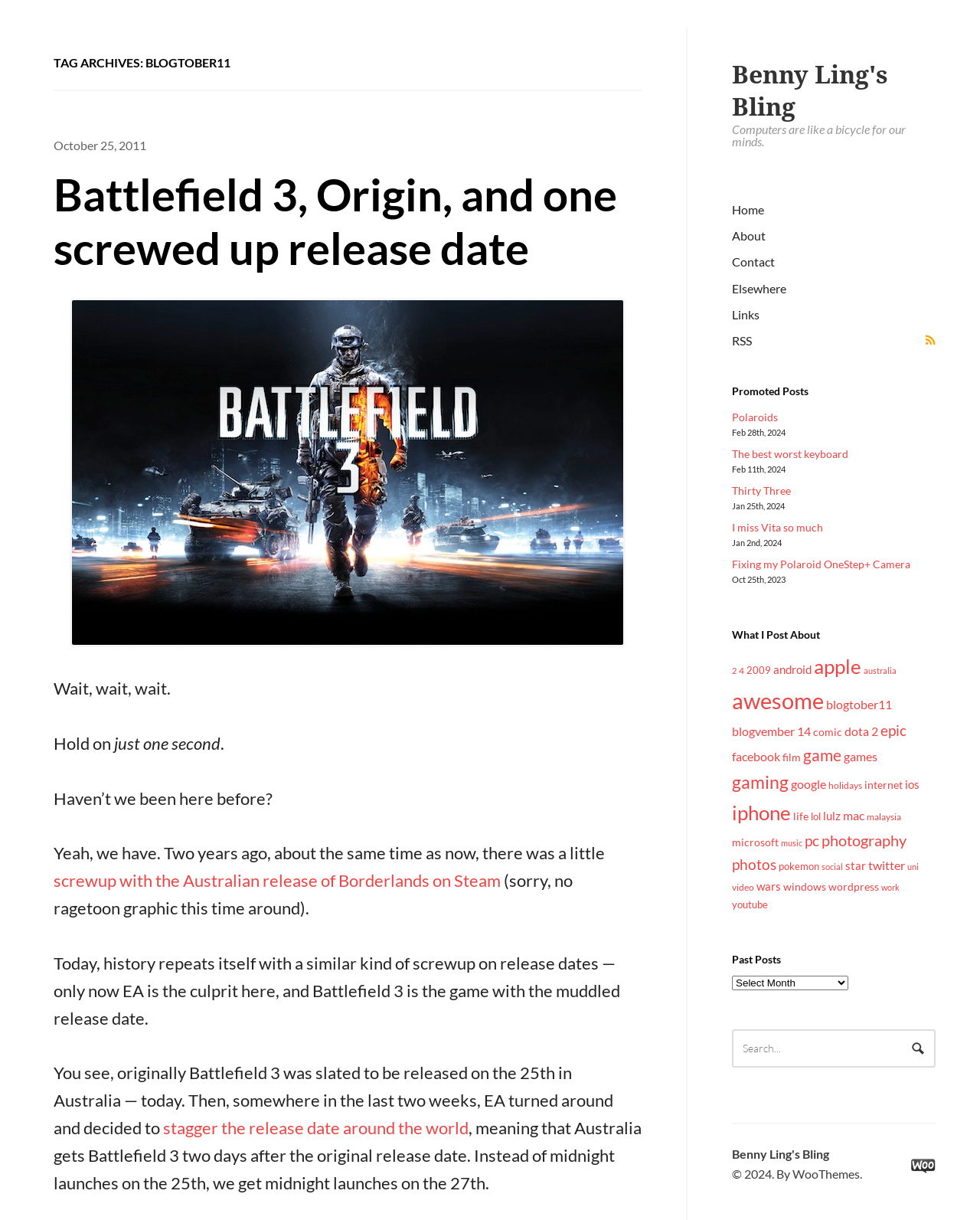Identify the bounding box for the described UI element. Provide the coordinates in (top-left x, top-left y, bottom-right x, bottom-right y) format with values ranging from 0 to 1: dota 2

[0.862, 0.593, 0.896, 0.605]